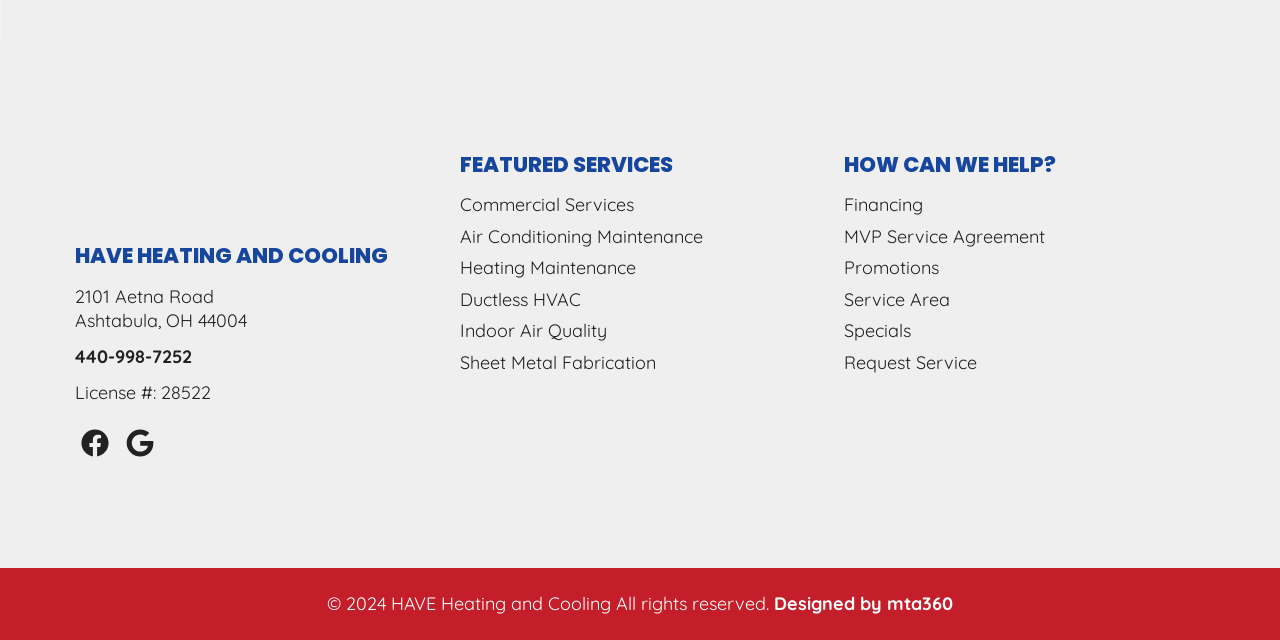Please specify the bounding box coordinates of the clickable section necessary to execute the following command: "View Commercial Services".

[0.359, 0.302, 0.495, 0.338]